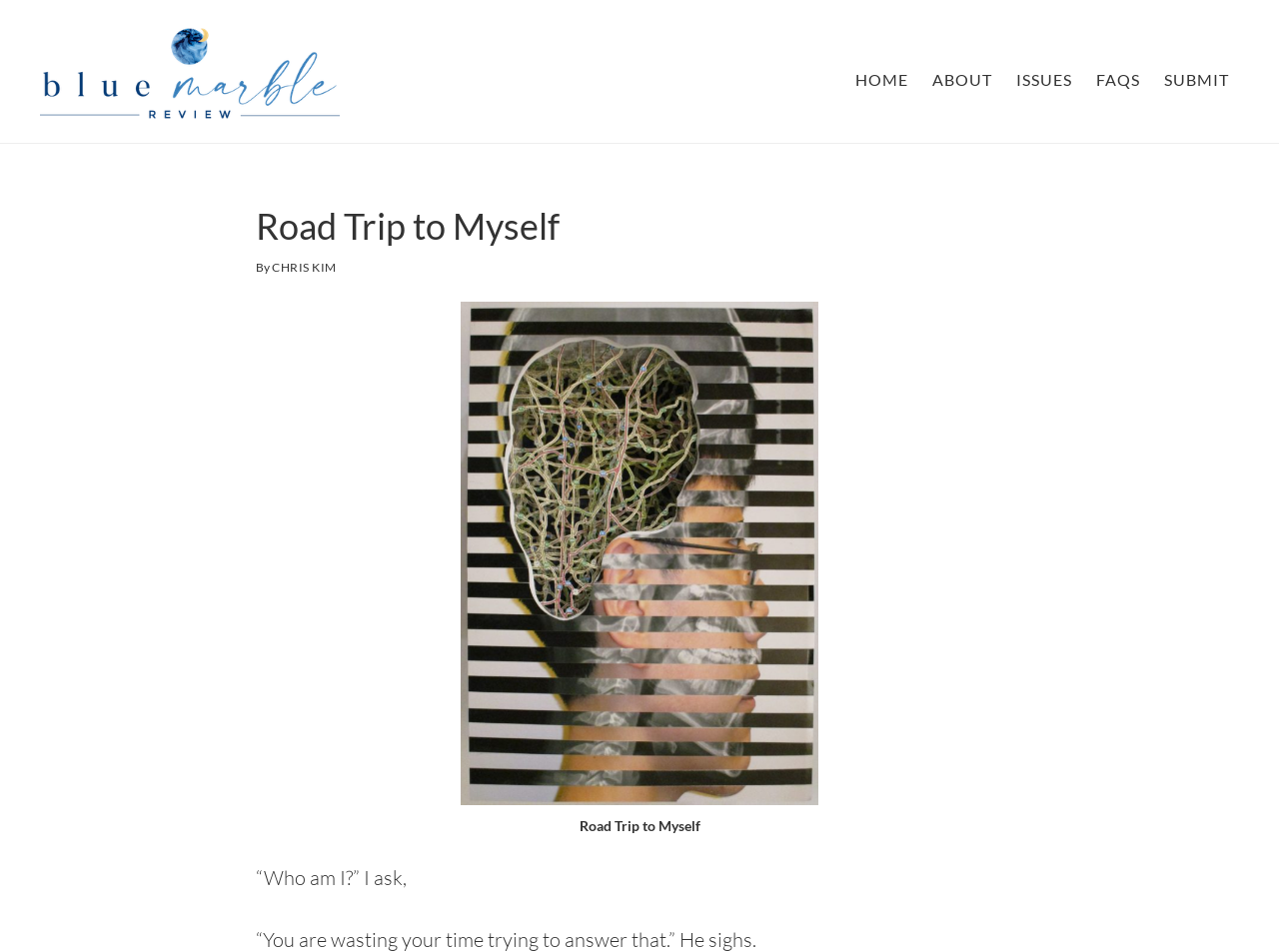Determine the bounding box coordinates of the element's region needed to click to follow the instruction: "read about the author". Provide these coordinates as four float numbers between 0 and 1, formatted as [left, top, right, bottom].

[0.212, 0.273, 0.263, 0.289]